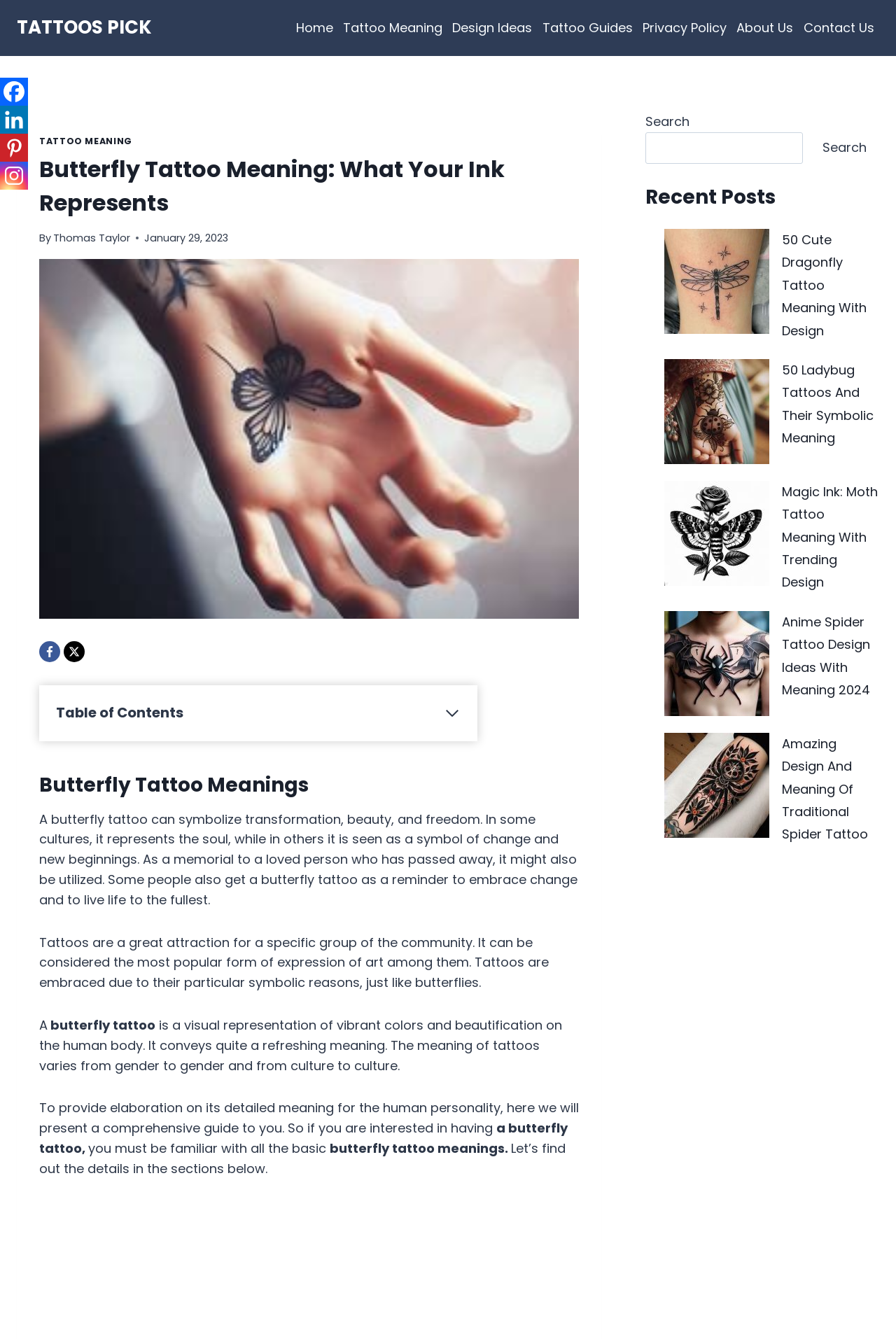Identify the bounding box of the UI element described as follows: "Choose Monthly". Provide the coordinates as four float numbers in the range of 0 to 1 [left, top, right, bottom].

None